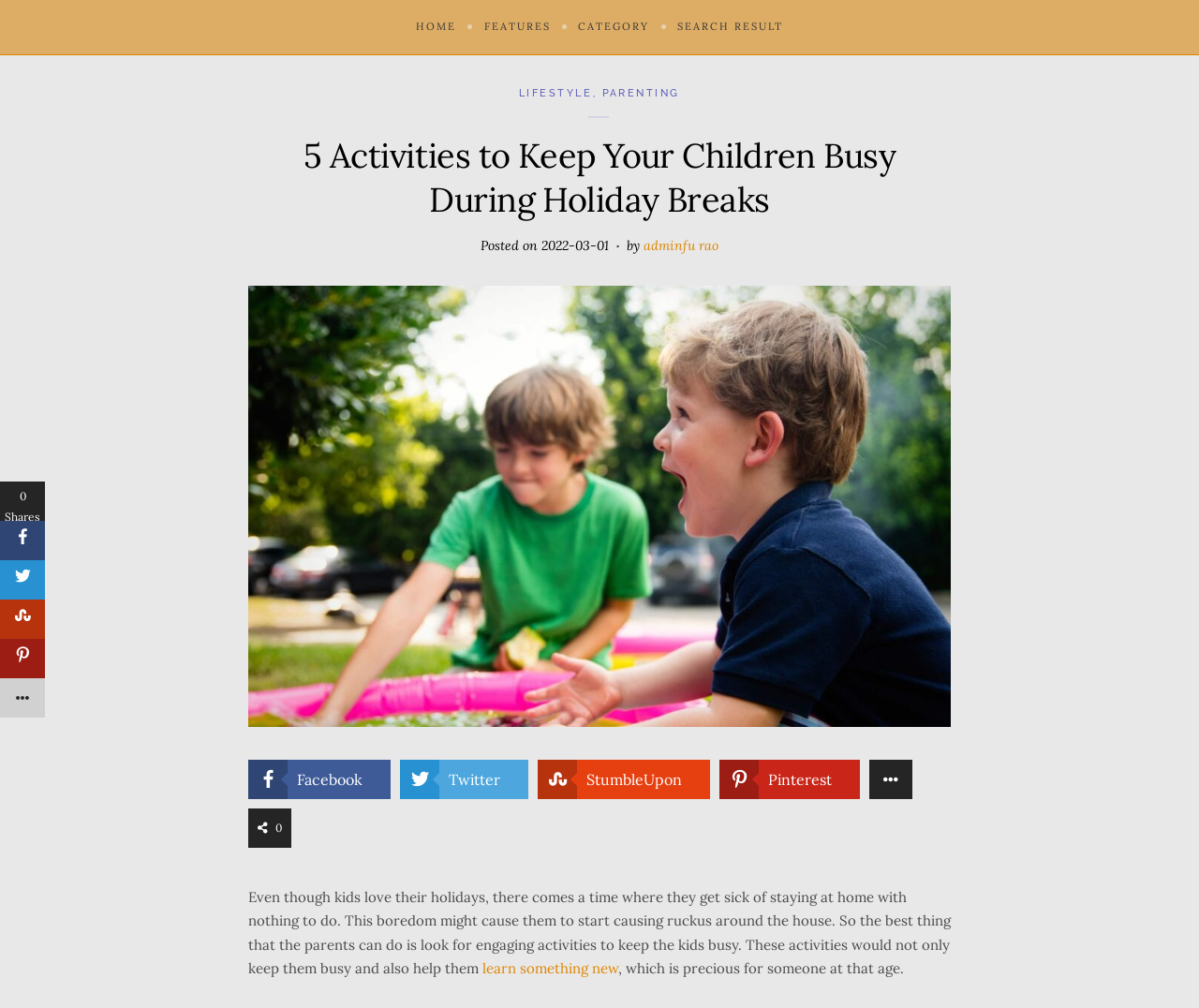What is the purpose of the activities mentioned in the article?
Provide a thorough and detailed answer to the question.

The purpose of the activities mentioned in the article can be determined by reading the content of the article, which states that the activities are meant to keep kids busy and also help them learn something new. This indicates that the activities are intended to engage kids in a productive manner.